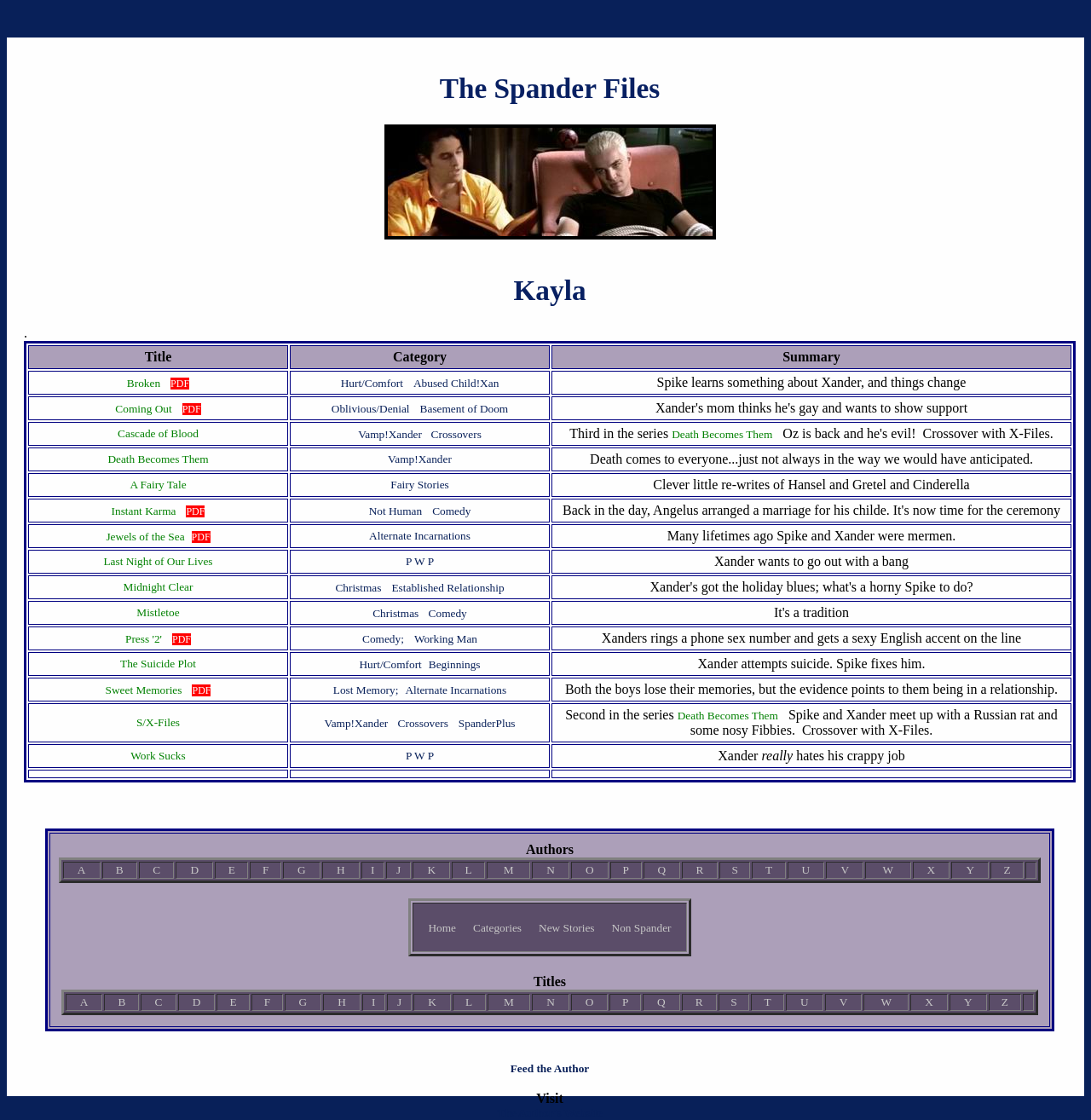With reference to the screenshot, provide a detailed response to the question below:
What is the theme of some of the stories?

The presence of stories with titles like 'Midnight Clear' and 'Mistletoe' that are categorized as 'Christmas' suggests that some of the stories on this webpage are themed around the holiday season.